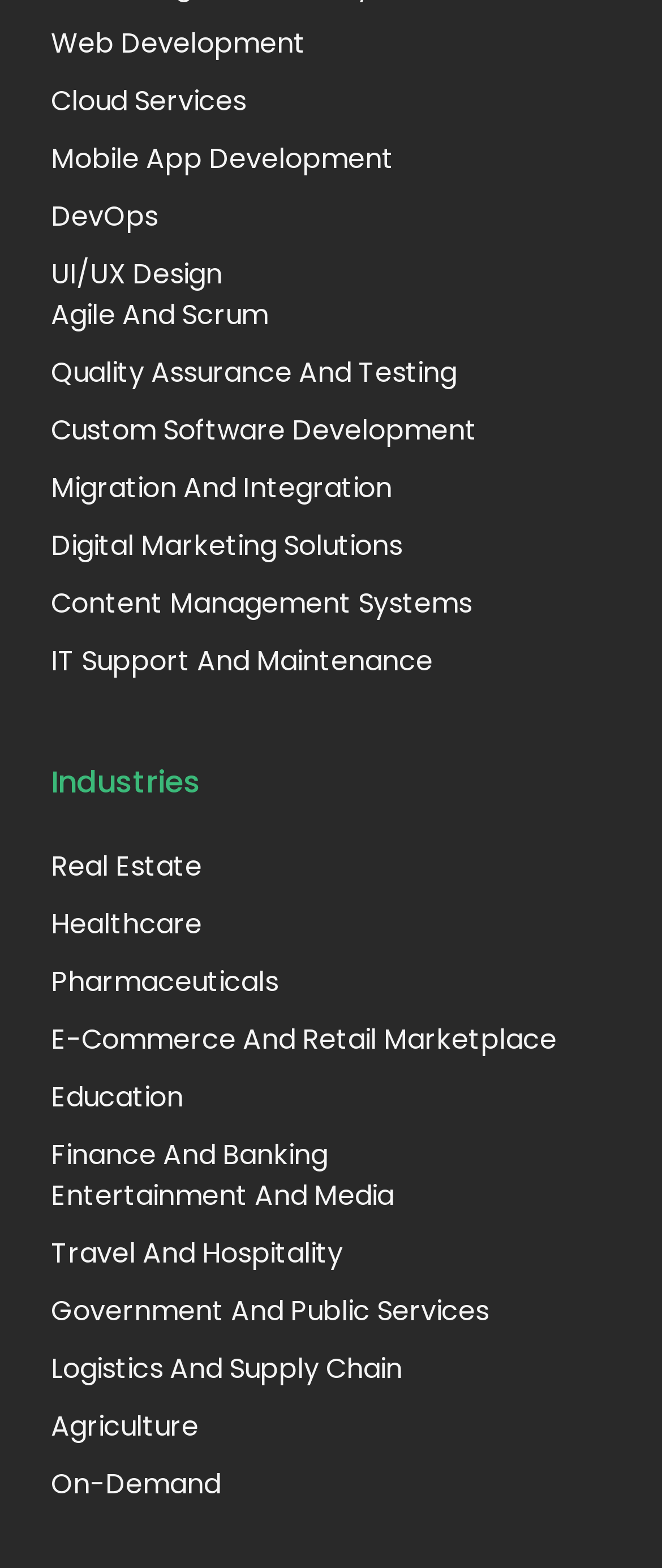Locate the bounding box coordinates of the clickable element to fulfill the following instruction: "Explore E-Commerce And Retail Marketplace". Provide the coordinates as four float numbers between 0 and 1 in the format [left, top, right, bottom].

[0.077, 0.651, 0.846, 0.677]